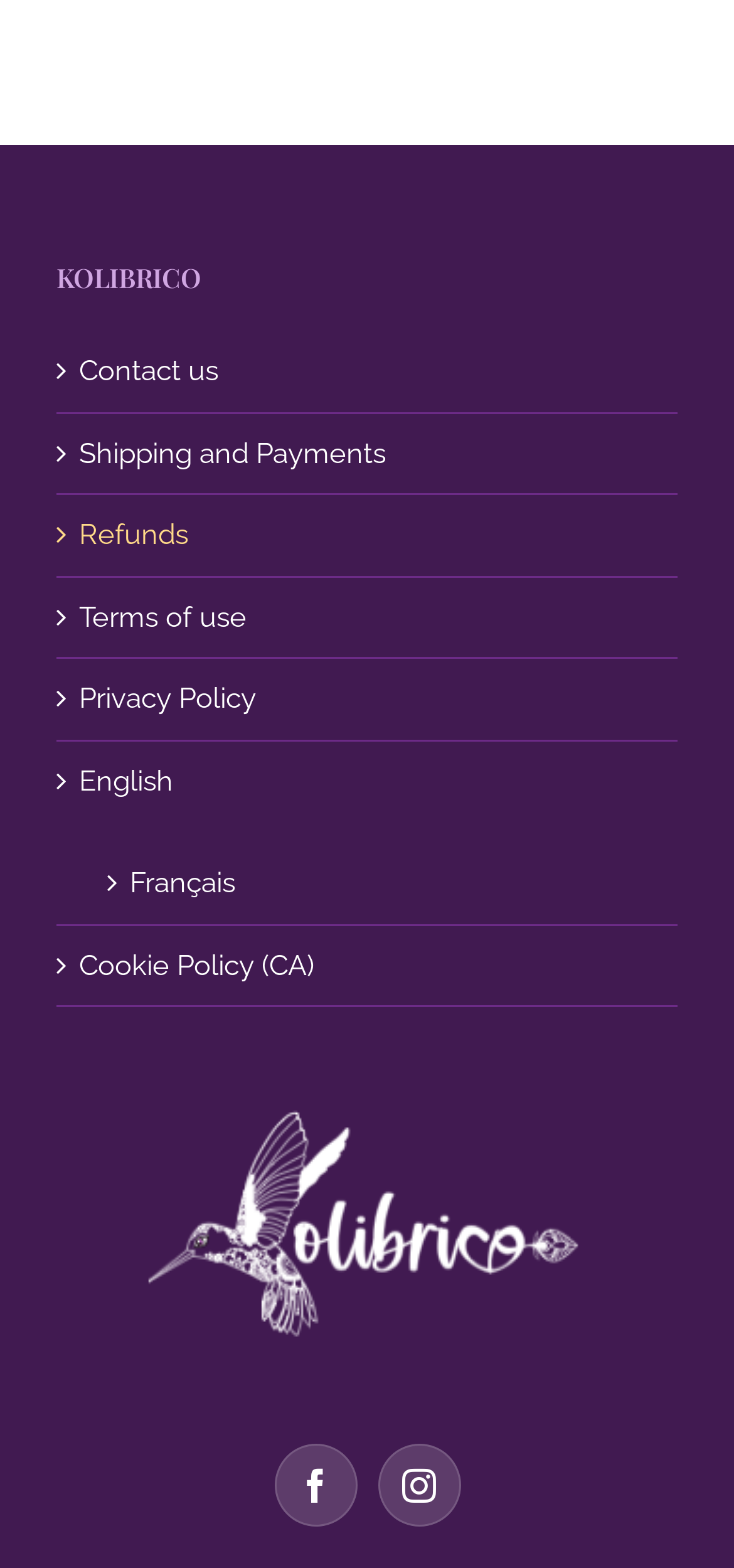What languages are available for the website?
Using the visual information, answer the question in a single word or phrase.

English and Français